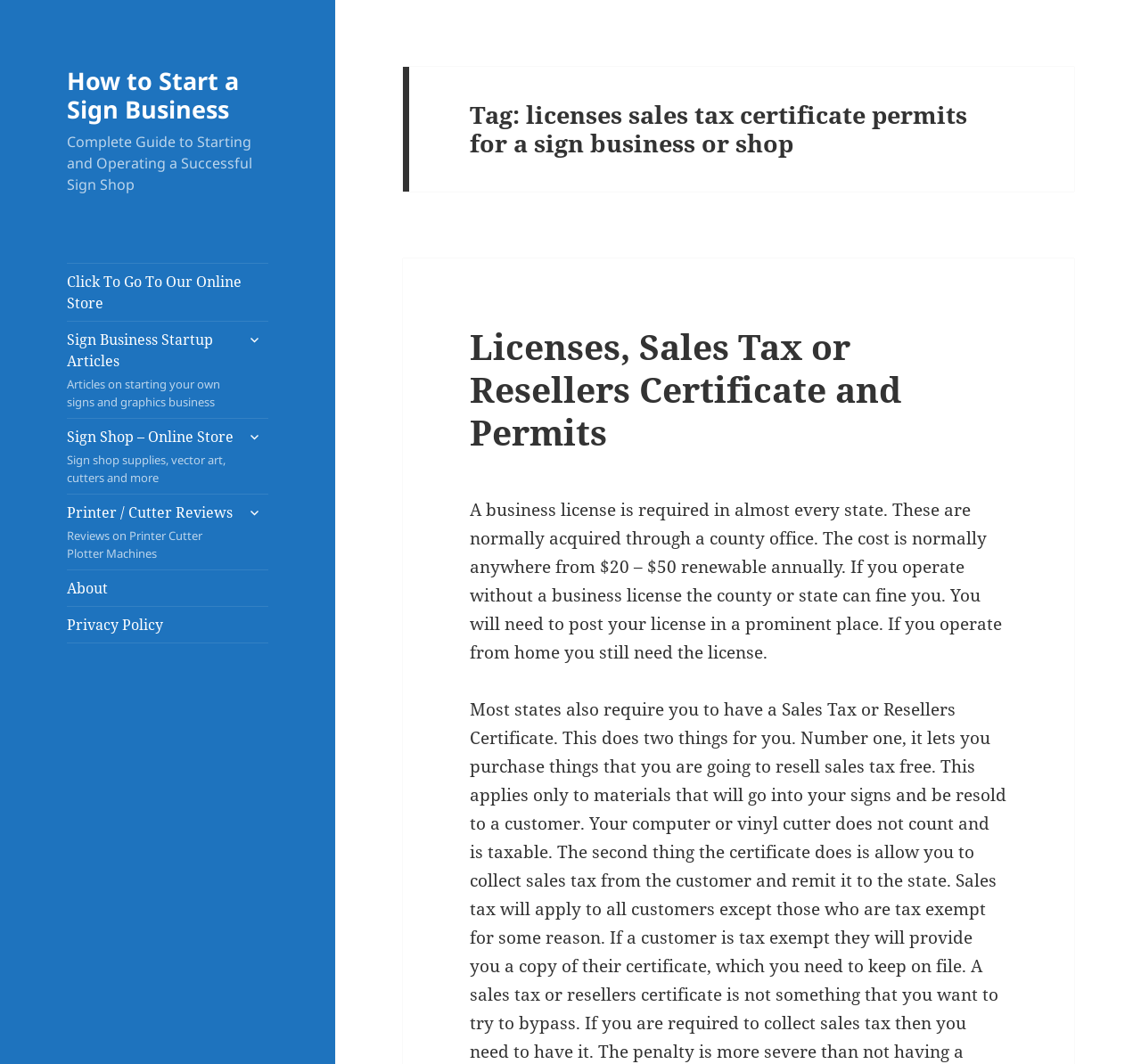Could you find the bounding box coordinates of the clickable area to complete this instruction: "Visit the online store"?

[0.059, 0.248, 0.235, 0.301]